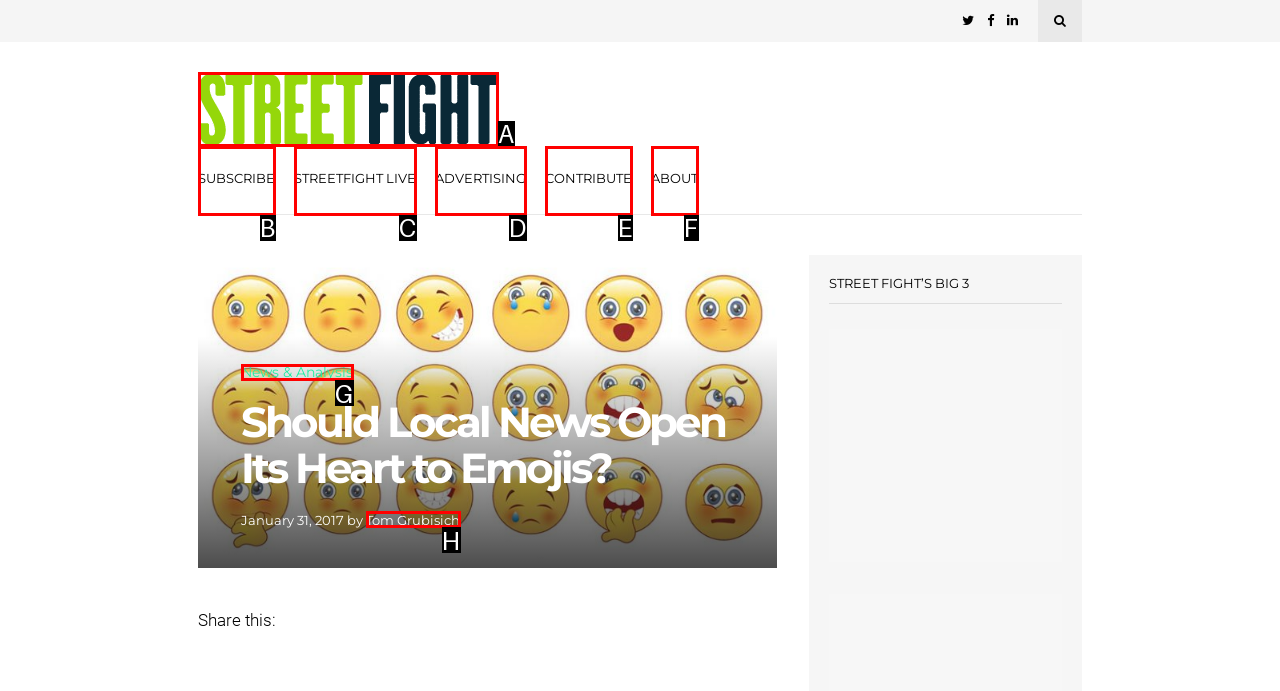Using the description: News & Analysis, find the HTML element that matches it. Answer with the letter of the chosen option.

G